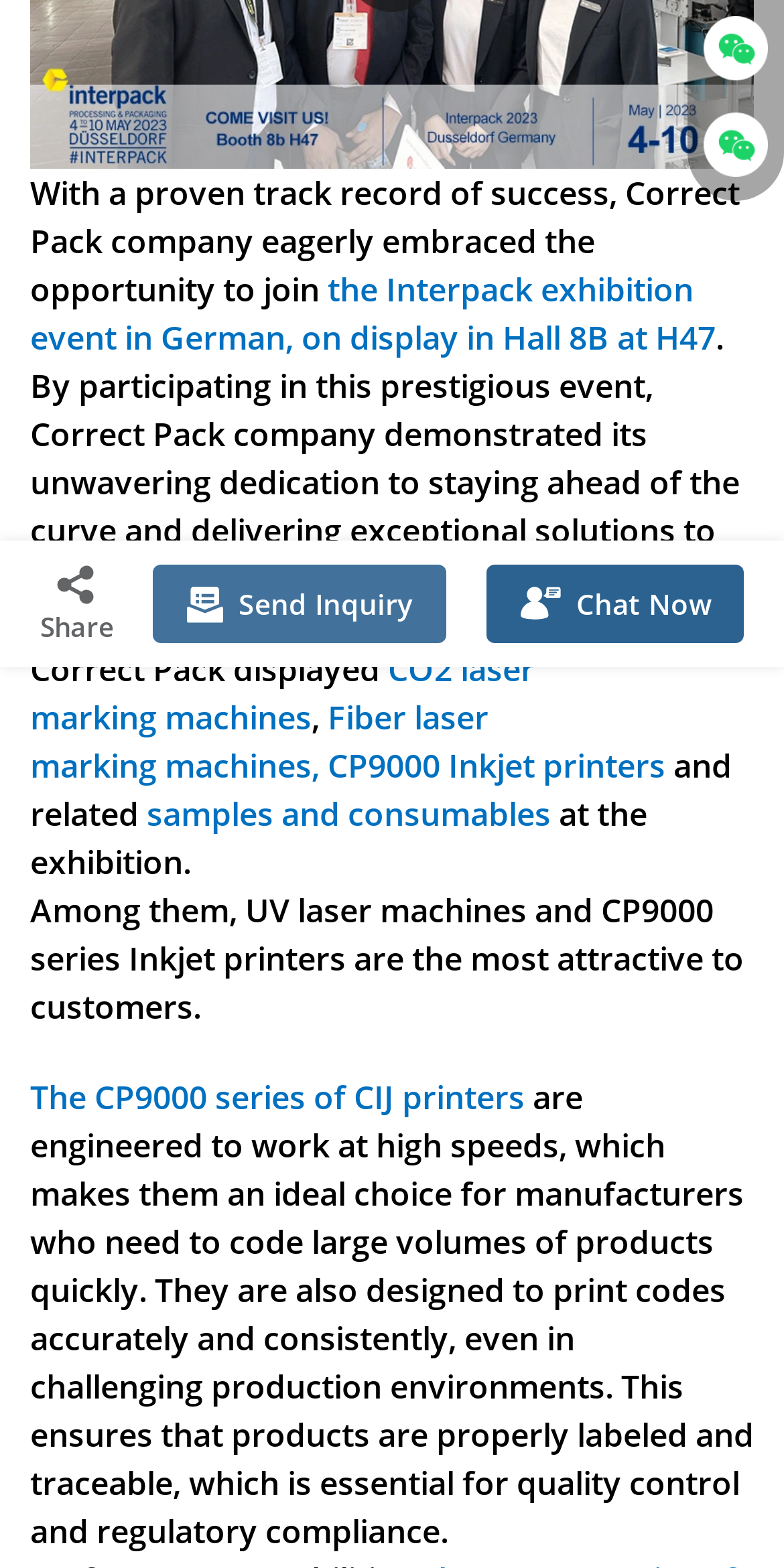Provide the bounding box coordinates in the format (top-left x, top-left y, bottom-right x, bottom-right y). All values are floating point numbers between 0 and 1. Determine the bounding box coordinate of the UI element described as: UV laser machines

[0.313, 0.566, 0.672, 0.594]